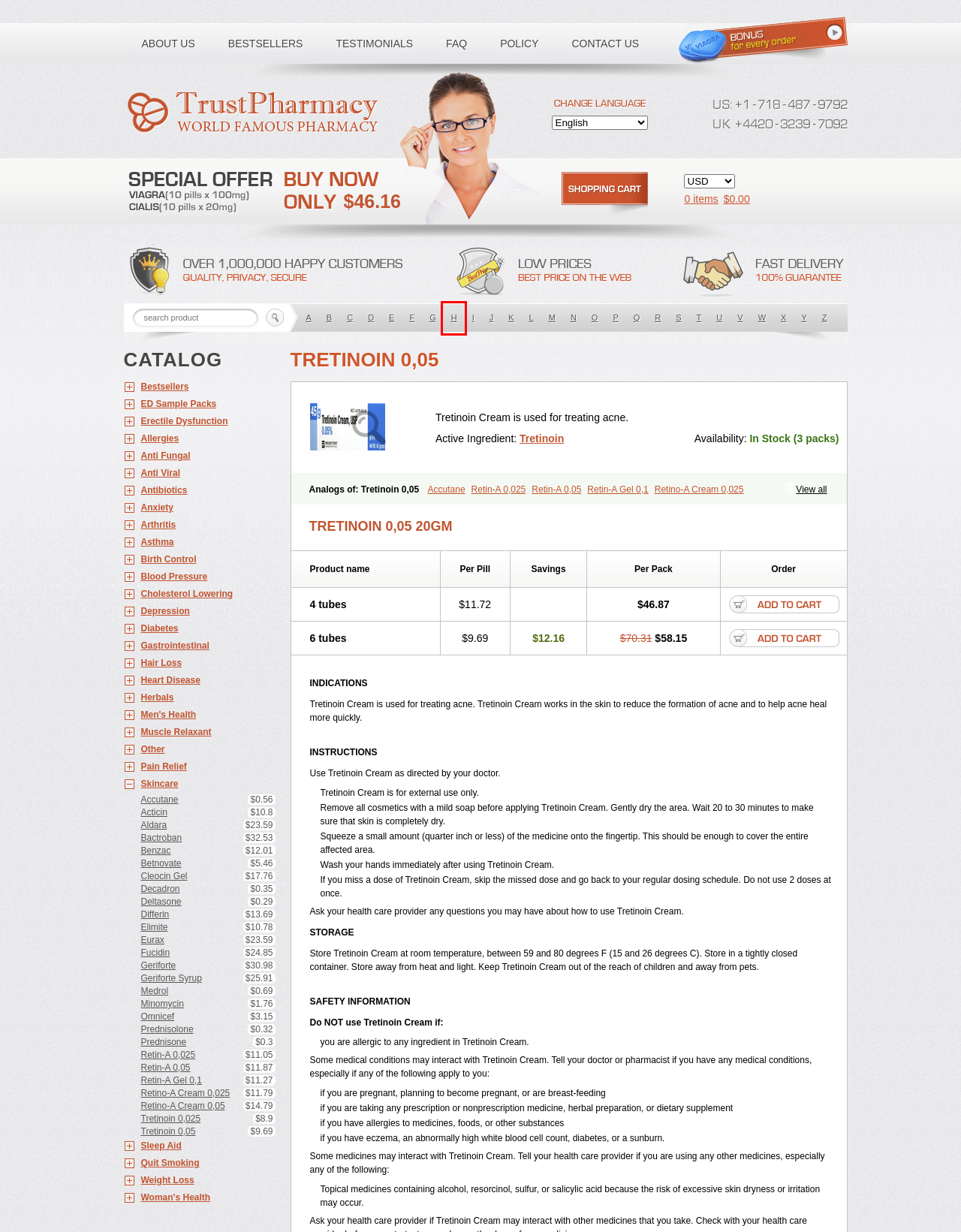Review the webpage screenshot provided, noting the red bounding box around a UI element. Choose the description that best matches the new webpage after clicking the element within the bounding box. The following are the options:
A. Quibron-t - Asthma :: Cheapest Pharmacy
B. Cheapest Pharmacy: Search - H
C. Bactroban - Skincare :: Cheapest Pharmacy
D. Cholesterol Lowering :: Cheapest Pharmacy
E. Anxiety :: Cheapest Pharmacy
F. Cheapest Pharmacy: Search - V
G. Anti Viral :: Cheapest Pharmacy
H. Woman's Health :: Cheapest Pharmacy

B